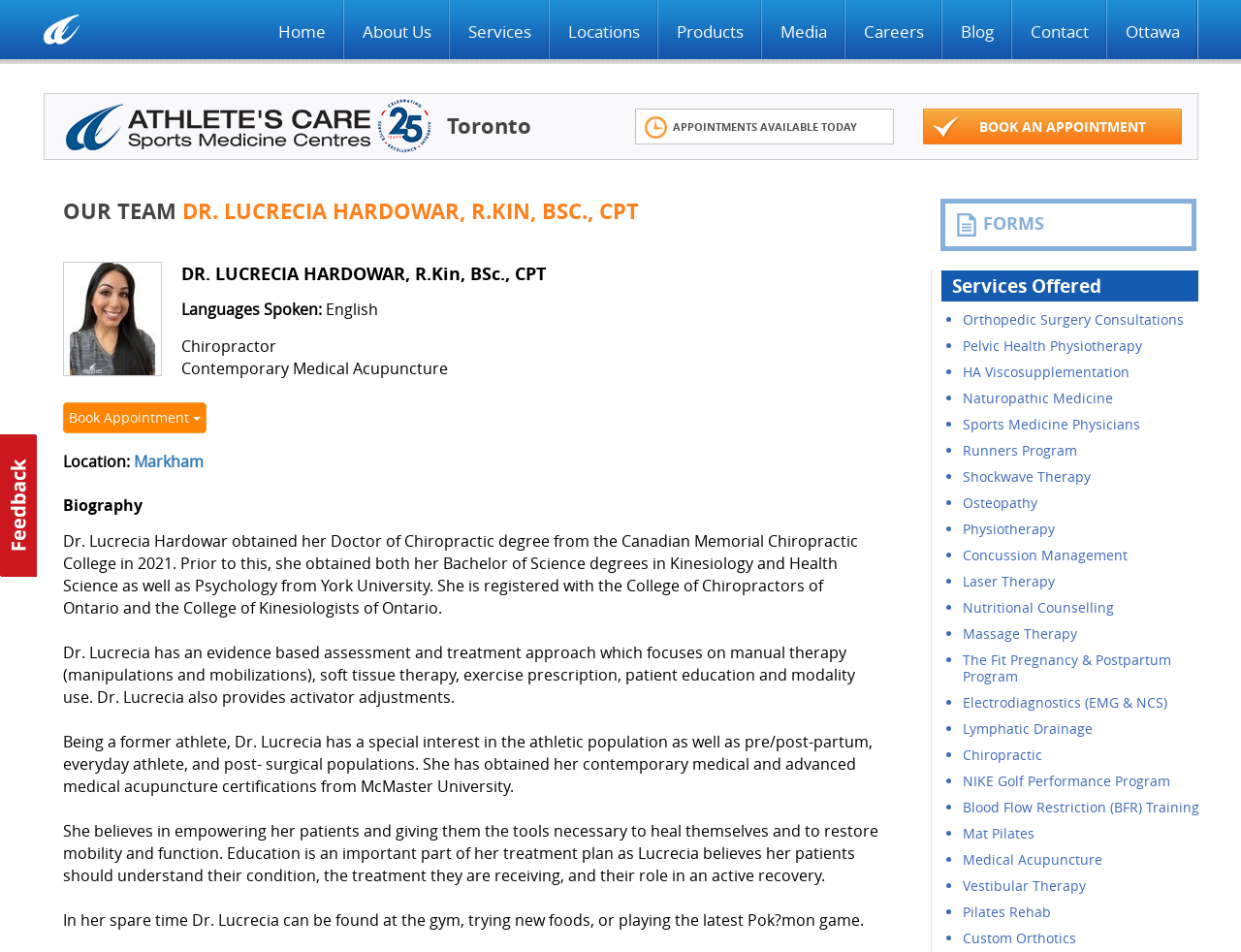Determine the bounding box of the UI element mentioned here: "Book An Appointment". The coordinates must be in the format [left, top, right, bottom] with values ranging from 0 to 1.

[0.752, 0.114, 0.961, 0.152]